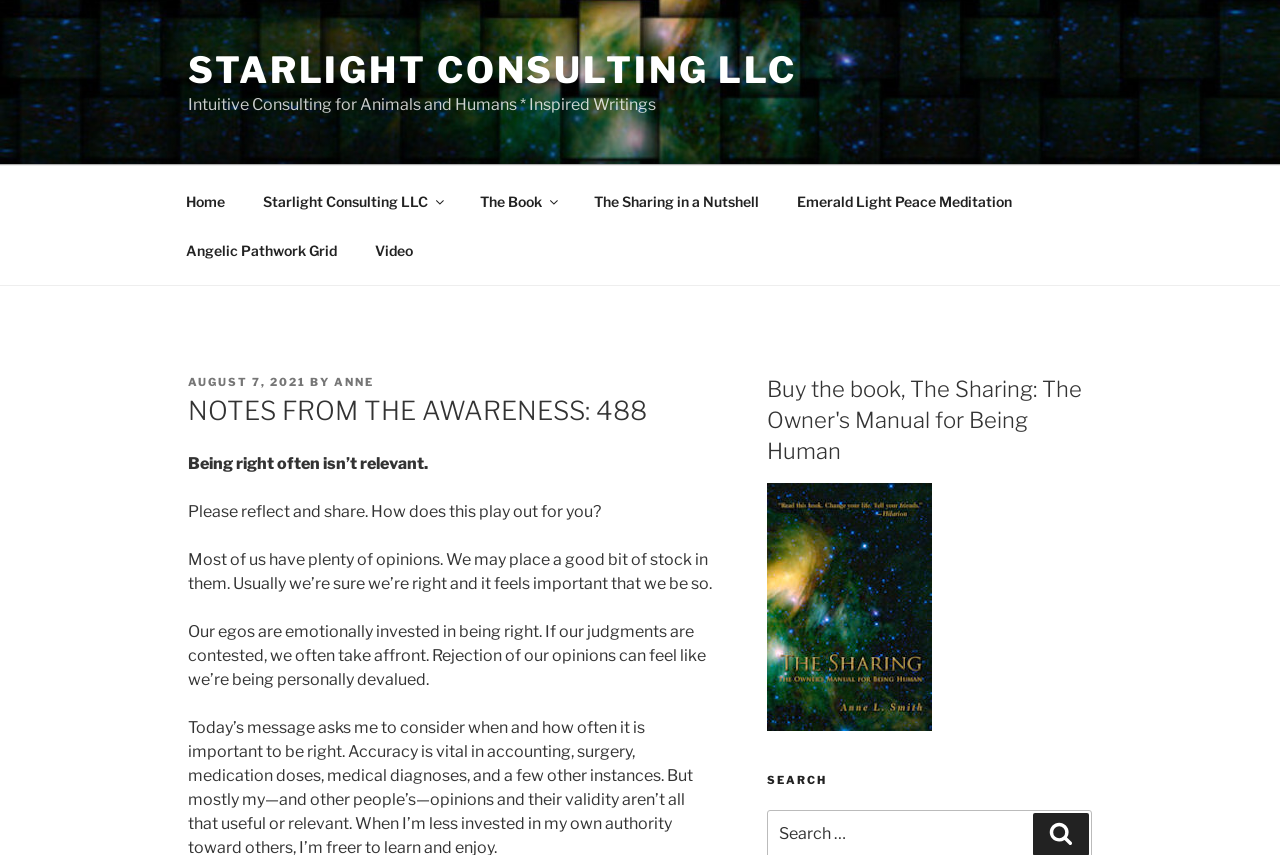Highlight the bounding box coordinates of the element that should be clicked to carry out the following instruction: "Click on Video". The coordinates must be given as four float numbers ranging from 0 to 1, i.e., [left, top, right, bottom].

[0.279, 0.264, 0.336, 0.321]